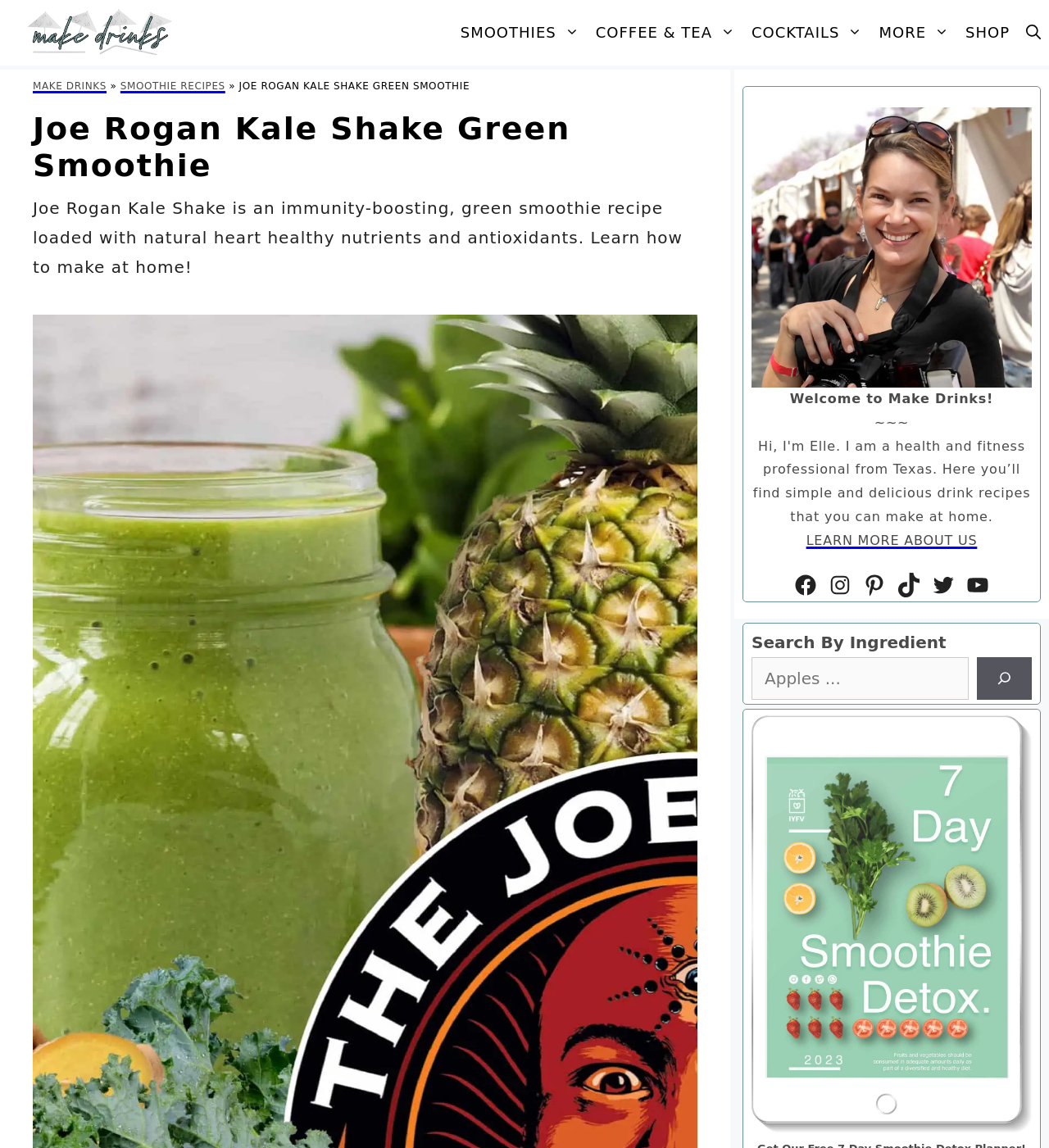Using the element description: "LEARN MORE ABOUT US", determine the bounding box coordinates for the specified UI element. The coordinates should be four float numbers between 0 and 1, [left, top, right, bottom].

[0.768, 0.464, 0.932, 0.477]